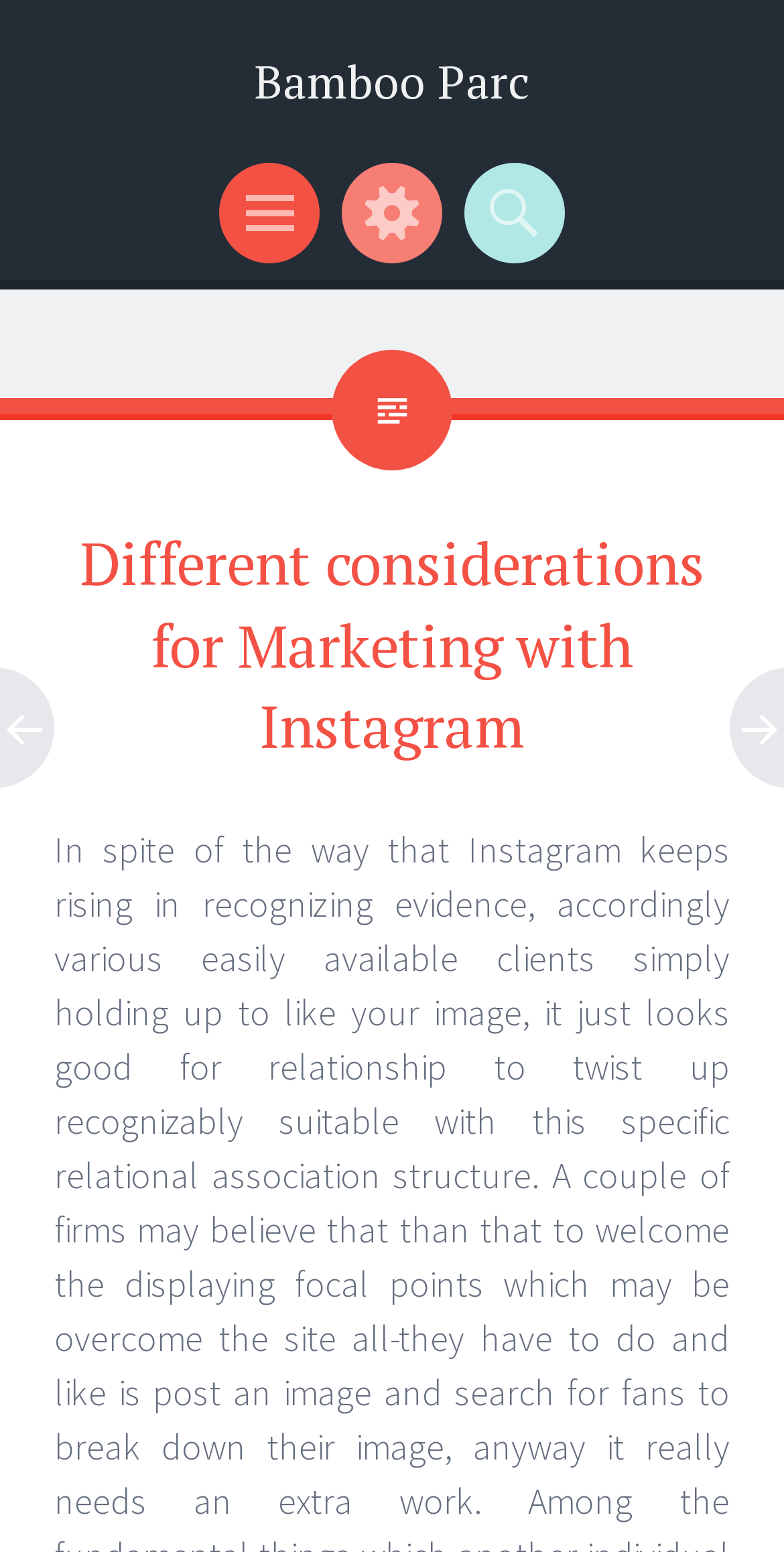Extract the bounding box coordinates for the HTML element that matches this description: "Bamboo Parc". The coordinates should be four float numbers between 0 and 1, i.e., [left, top, right, bottom].

[0.324, 0.032, 0.676, 0.073]